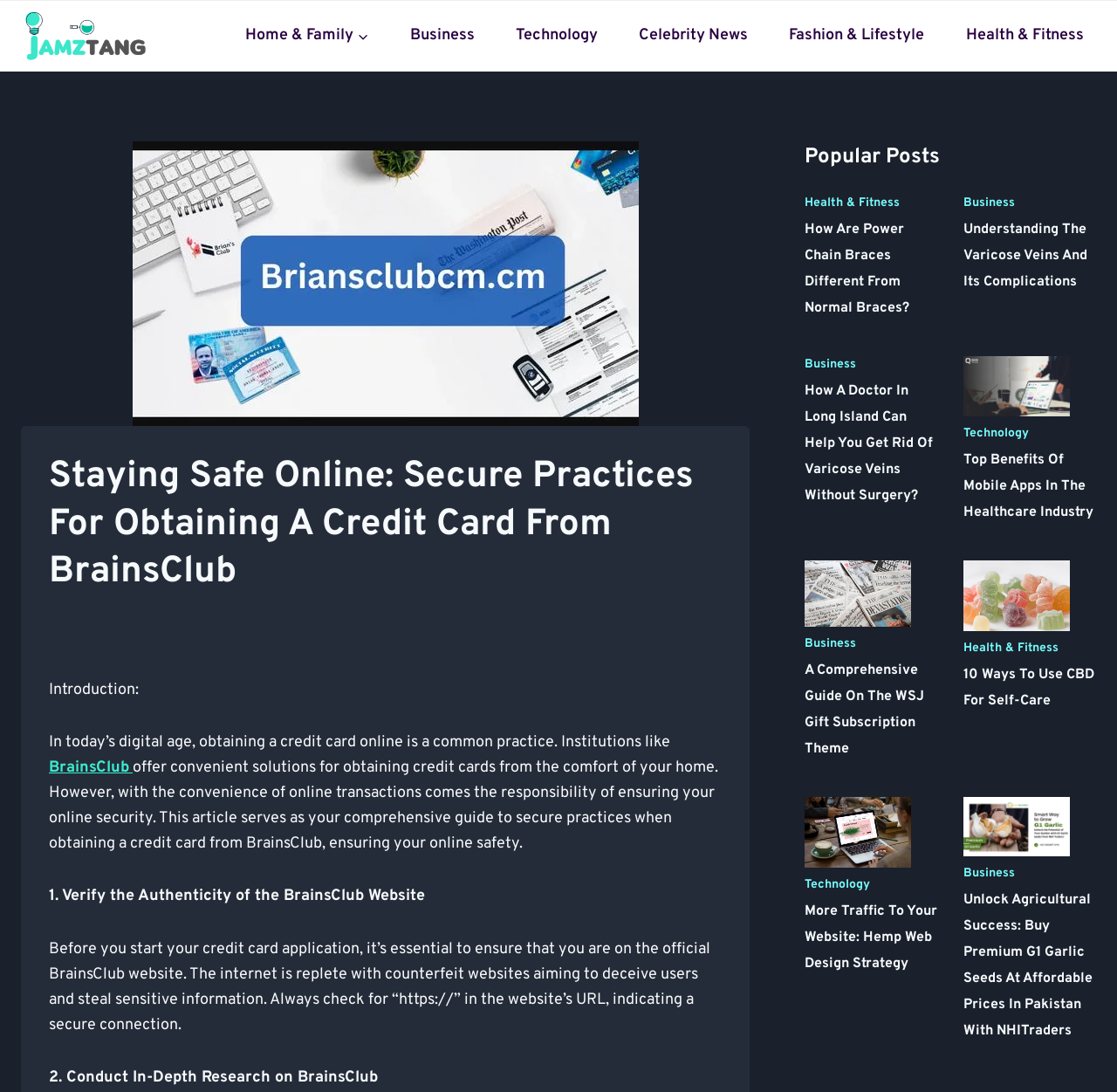Determine the title of the webpage and give its text content.

Staying Safe Online: Secure Practices For Obtaining A Credit Card From BrainsClub